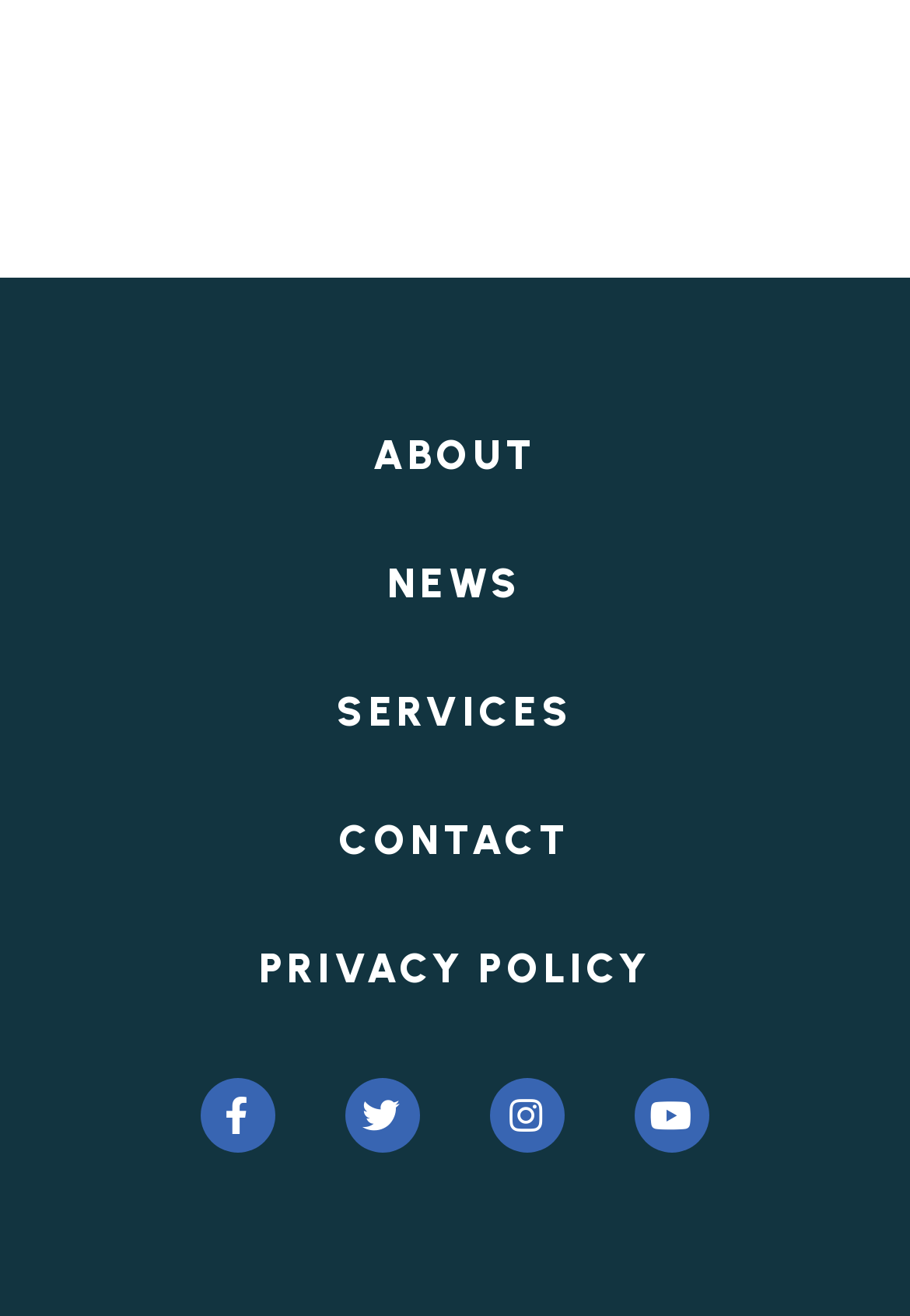What are the social media platforms available? Please answer the question using a single word or phrase based on the image.

Facebook, Twitter, Instagram, Youtube